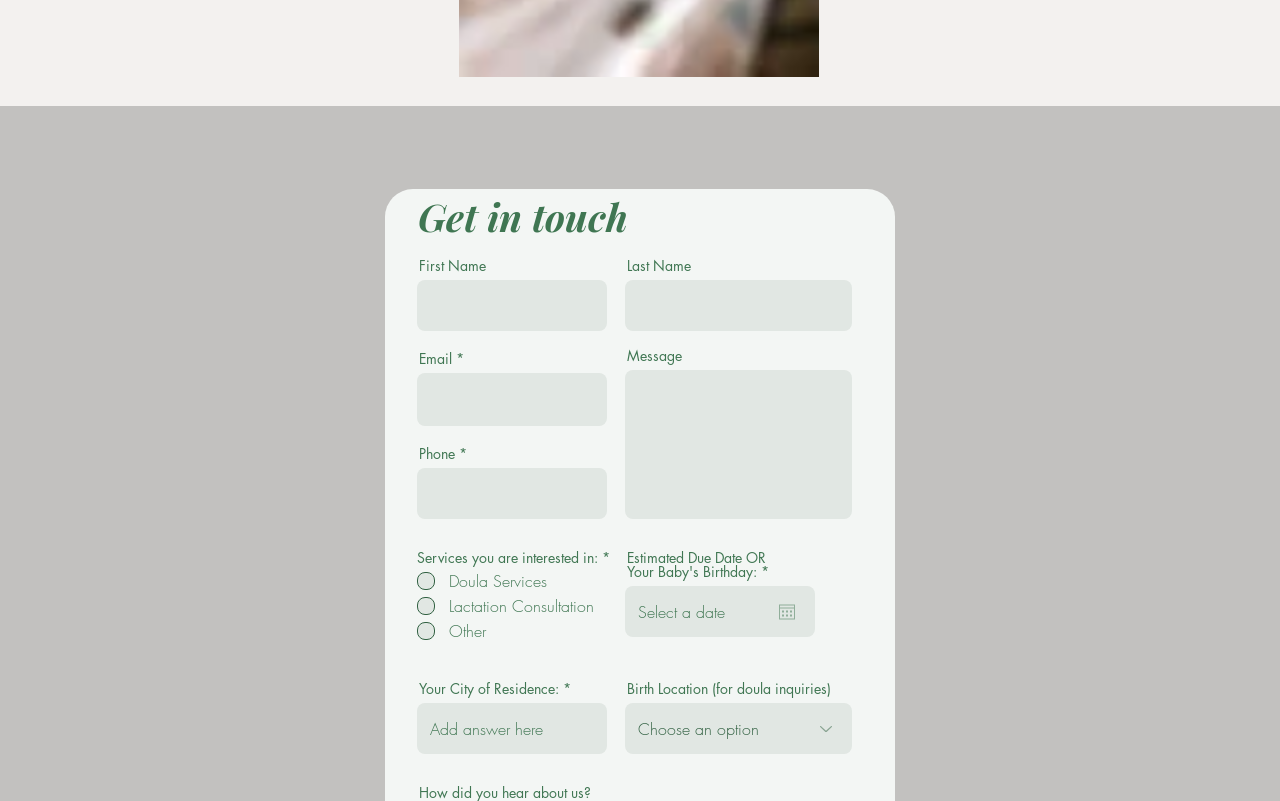What is the purpose of the 'Get in touch' section?
Based on the visual details in the image, please answer the question thoroughly.

The 'Get in touch' section is likely a contact form where users can input their personal information and message to get in touch with the website owner or service provider. This is inferred from the presence of input fields for first name, last name, email, phone, and message, as well as checkboxes for services of interest.